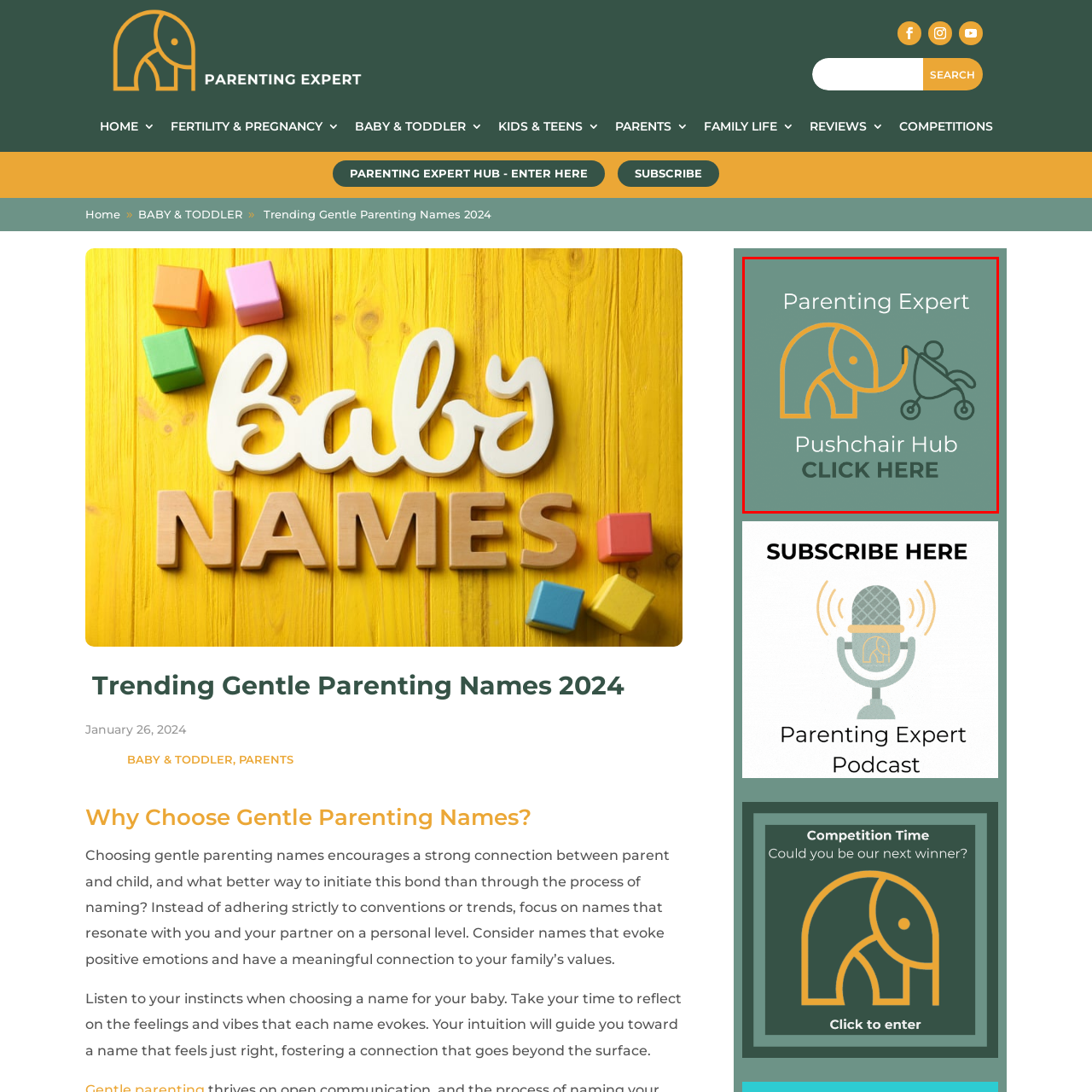Describe in detail the visual content enclosed by the red bounding box.

The image features a playful and engaging design promoting the "Pushchair Hub," a feature associated with a parenting expert. It showcases a stylized elephant, symbolizing care and nurturing, taking the lead as it interacts with a parent pushing a stroller. The background is a soft, muted green, providing a calming ambiance that aligns with the theme of gentle parenting. Above the illustration, the text “Parenting Expert” is prominently displayed, emphasizing expertise and support in parenting matters. Below the visuals, the phrase “CLICK HERE” invites viewers to engage further, directing them to explore resources or information available at the Pushchair Hub. This image combines visual appeal with informative text, making it both inviting and functional for parents seeking guidance.